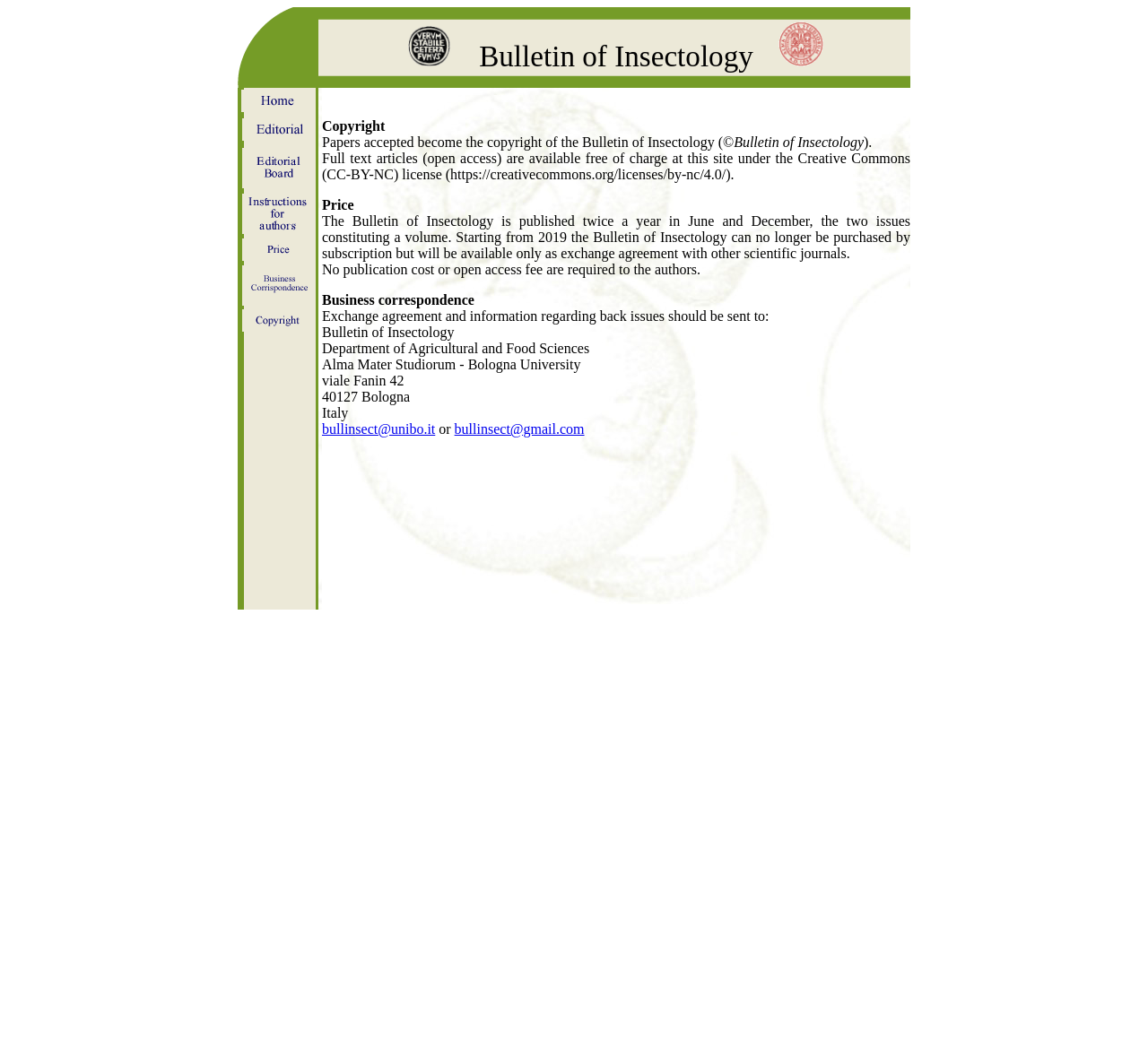Give the bounding box coordinates for this UI element: "Business correspondence". The coordinates should be four float numbers between 0 and 1, arranged as [left, top, right, bottom].

[0.28, 0.281, 0.413, 0.296]